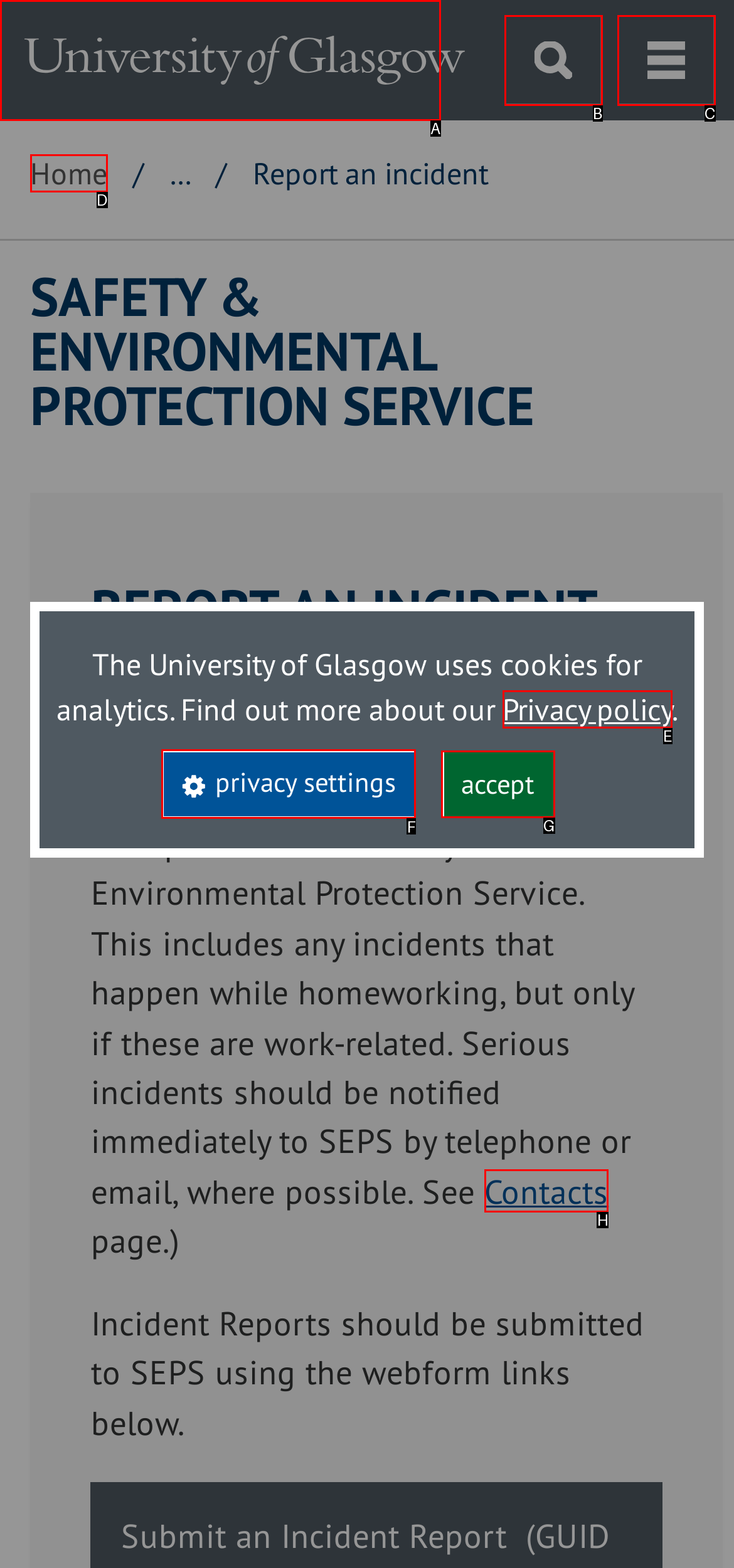Which option should be clicked to execute the task: Search the site?
Reply with the letter of the chosen option.

None